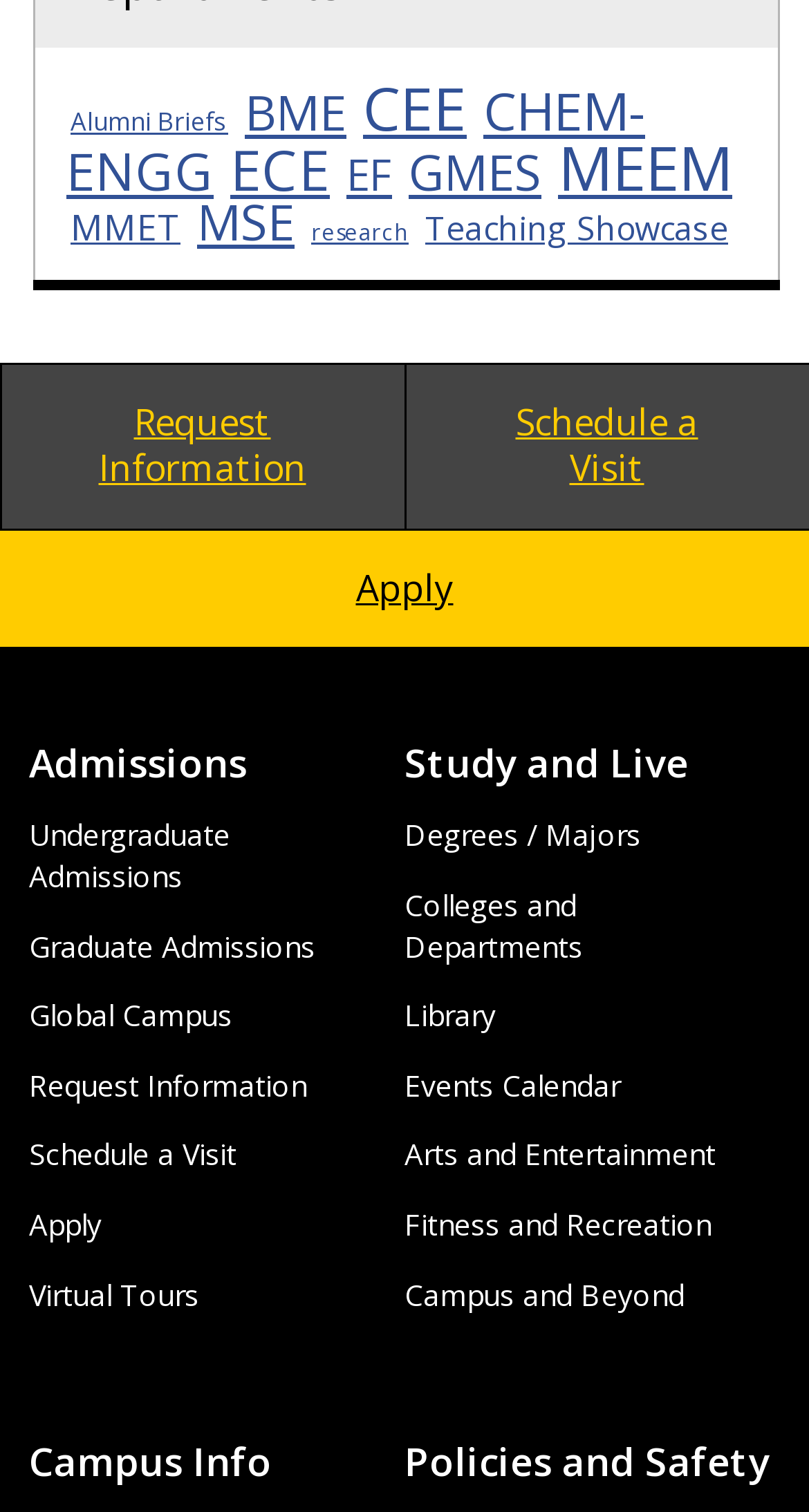Determine the bounding box coordinates of the area to click in order to meet this instruction: "Request Information from Michigan Tech".

[0.0, 0.24, 0.5, 0.349]